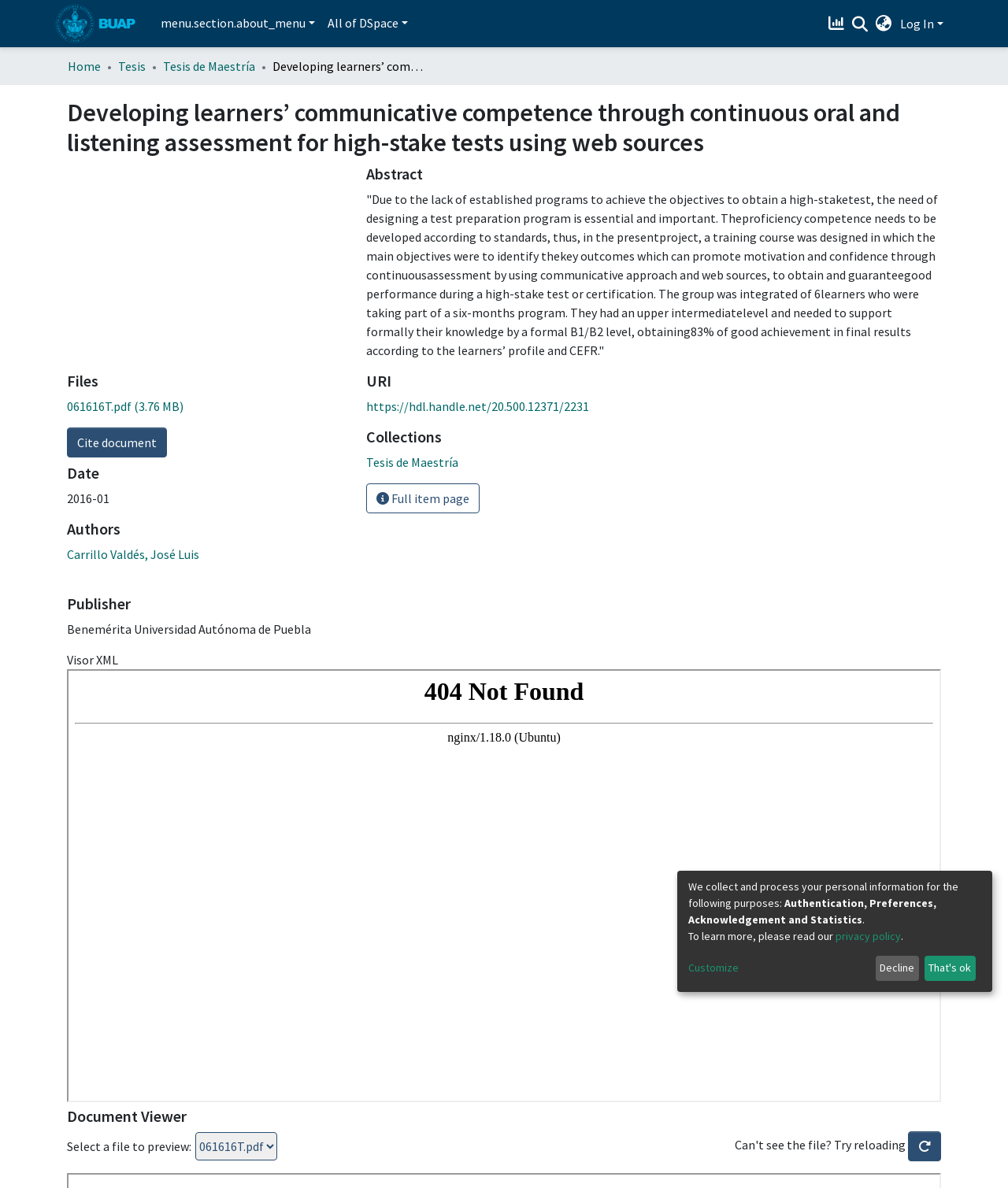What is the language of the document?
Look at the image and answer the question using a single word or phrase.

English